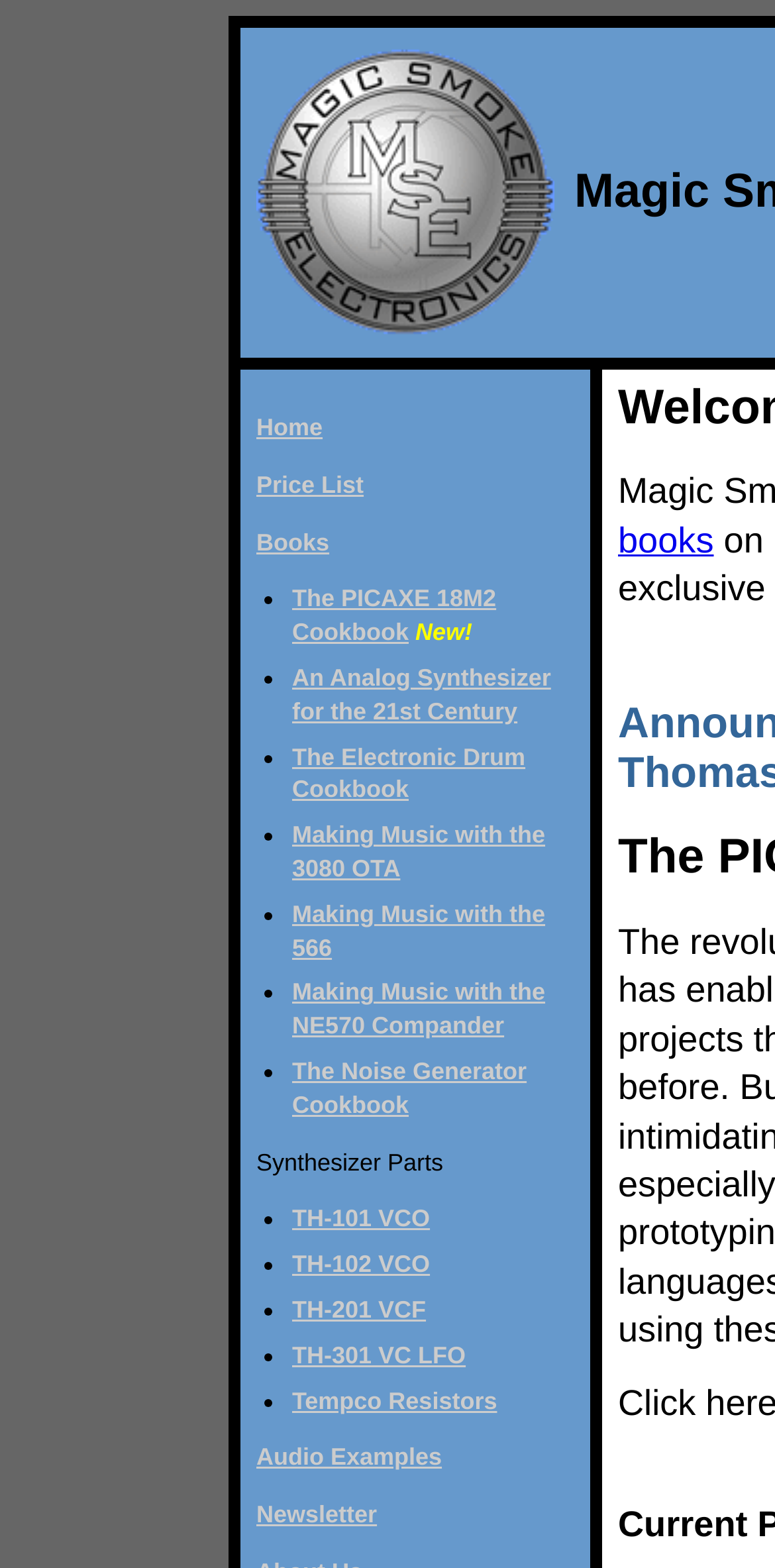Find the bounding box coordinates of the element I should click to carry out the following instruction: "Click on Home".

[0.331, 0.264, 0.416, 0.281]